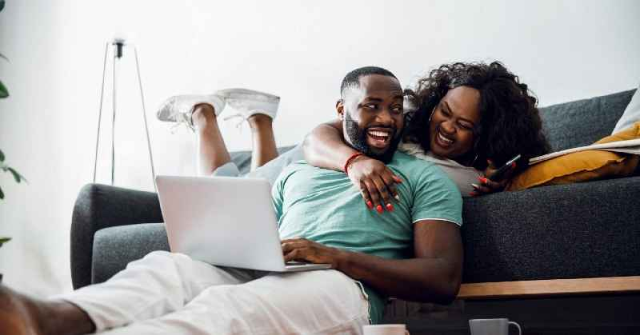What is the man doing?
Using the image provided, answer with just one word or phrase.

Using a laptop